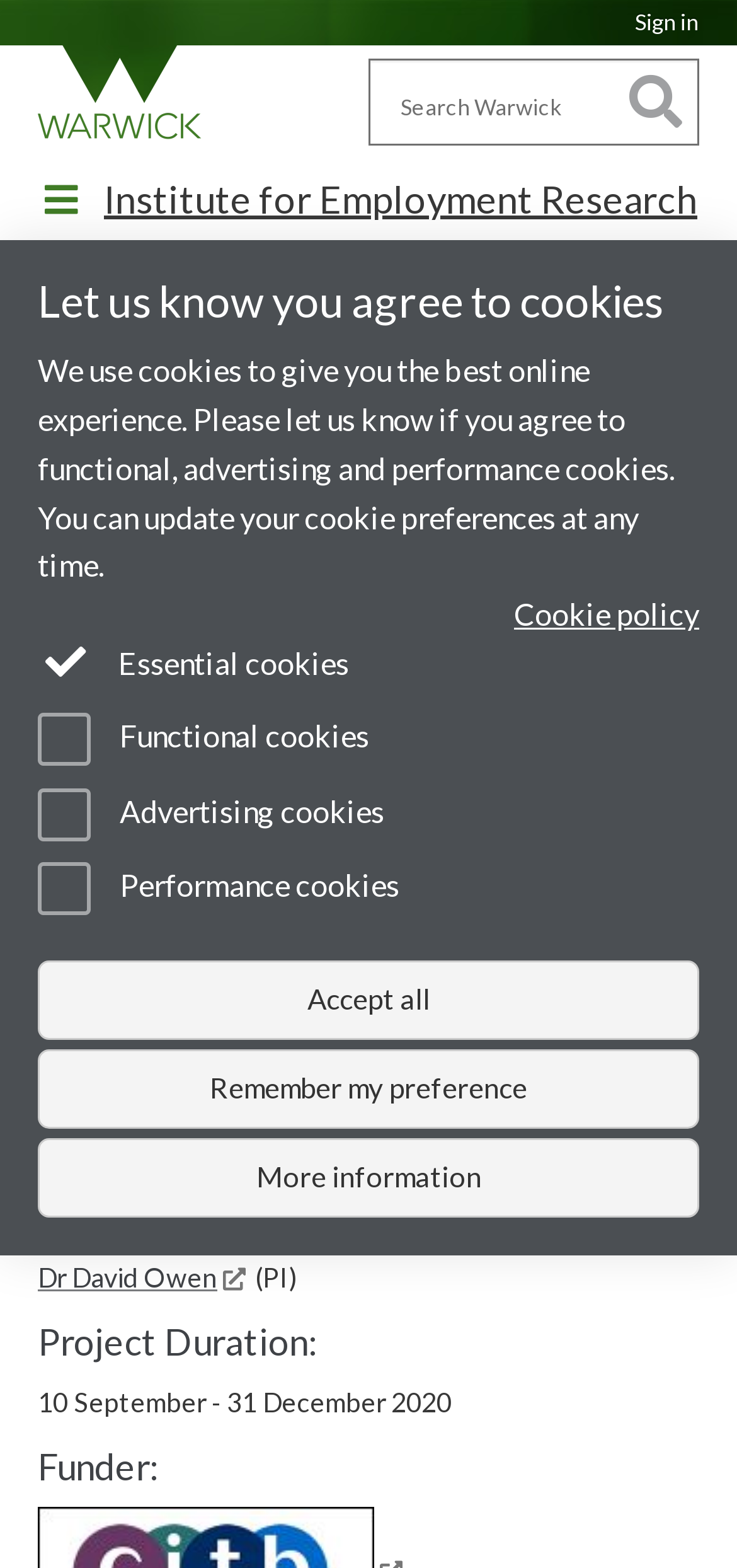Extract the main title from the webpage.

Institute for Employment Research